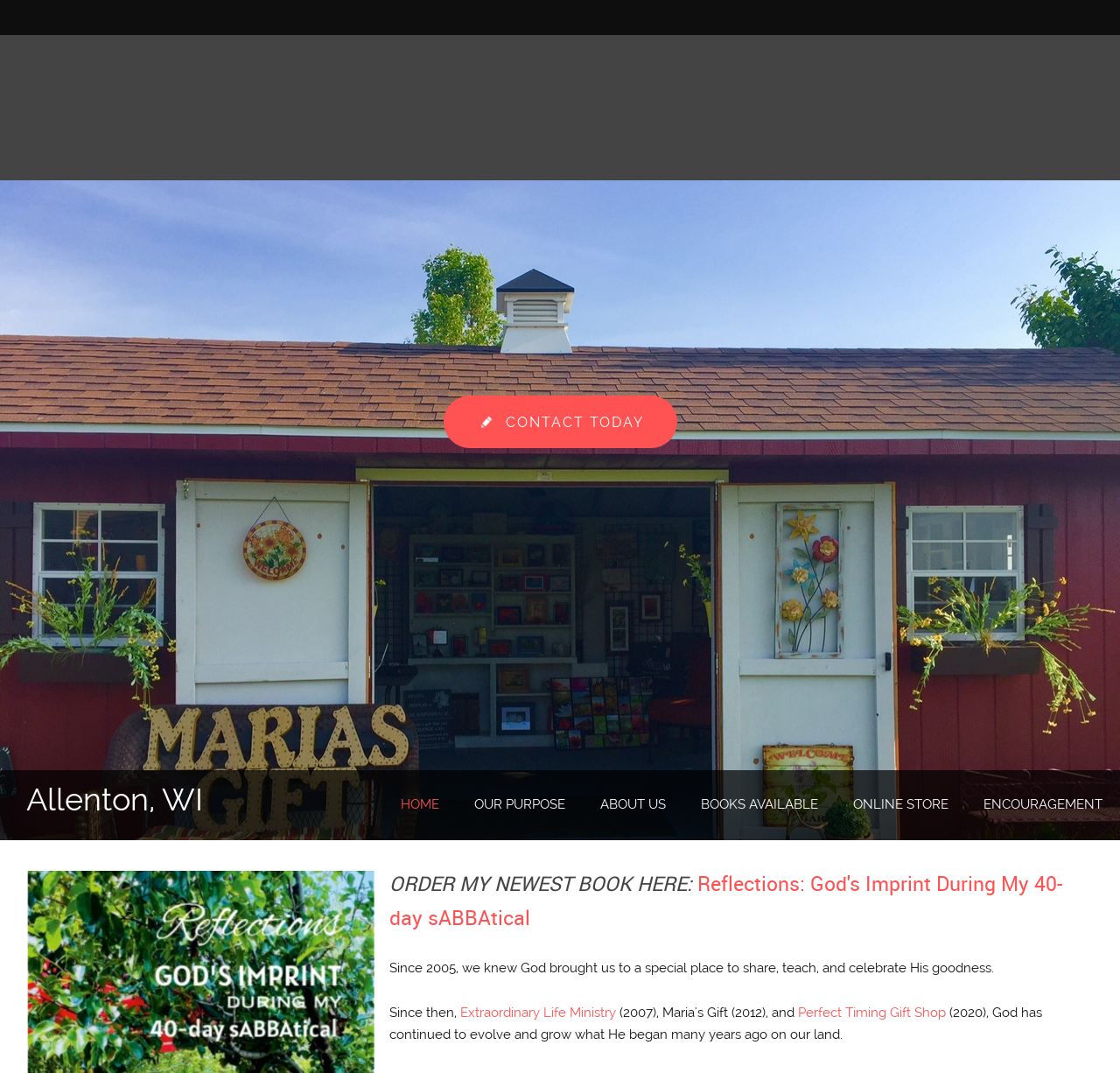Analyze the image and answer the question with as much detail as possible: 
What is the name of the place?

The name of the place is mentioned in the topmost layout table cell, which is 'Allenton, WI'. This suggests that the webpage is related to this specific location.